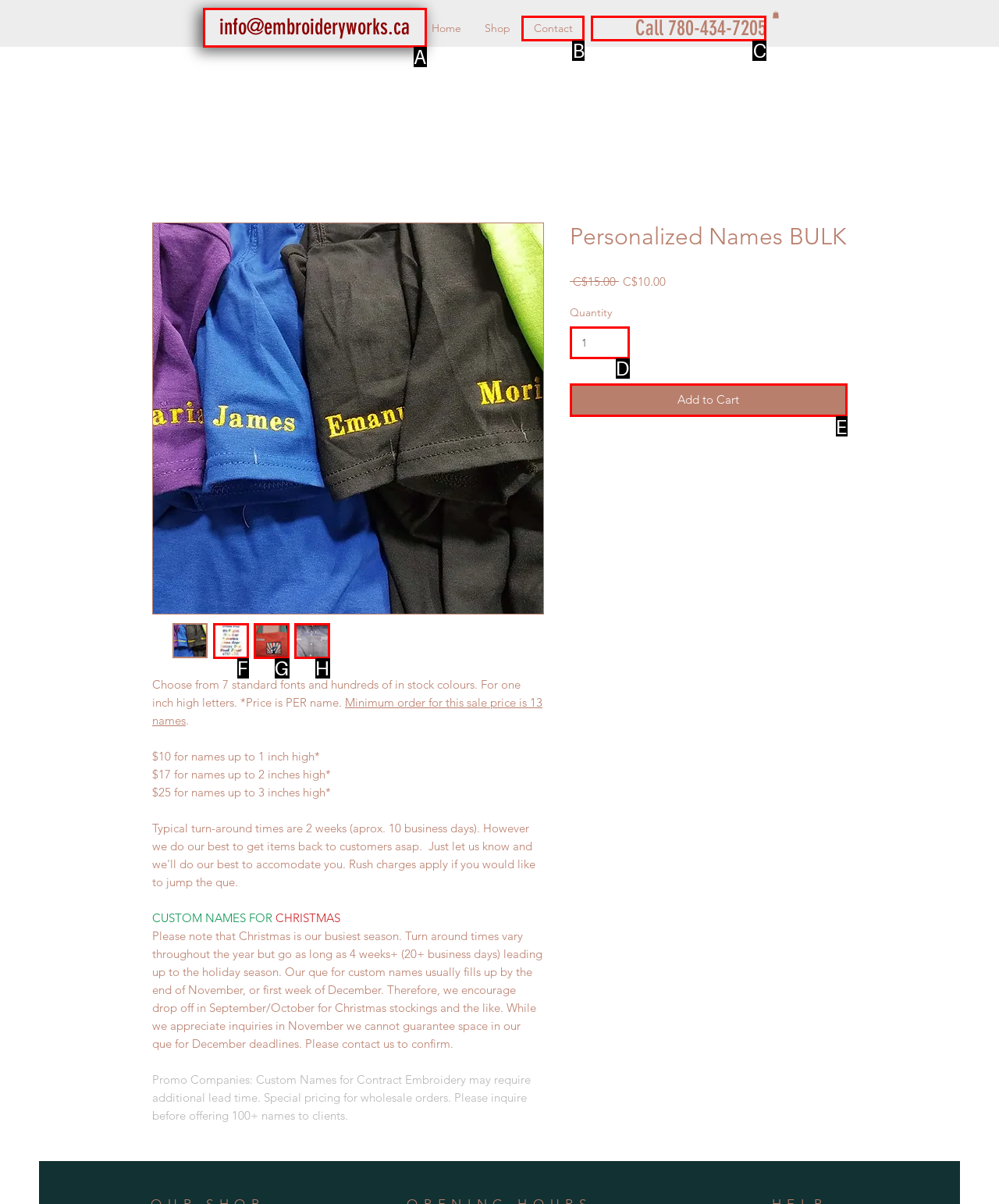Which option should be clicked to complete this task: Call the phone number
Reply with the letter of the correct choice from the given choices.

C